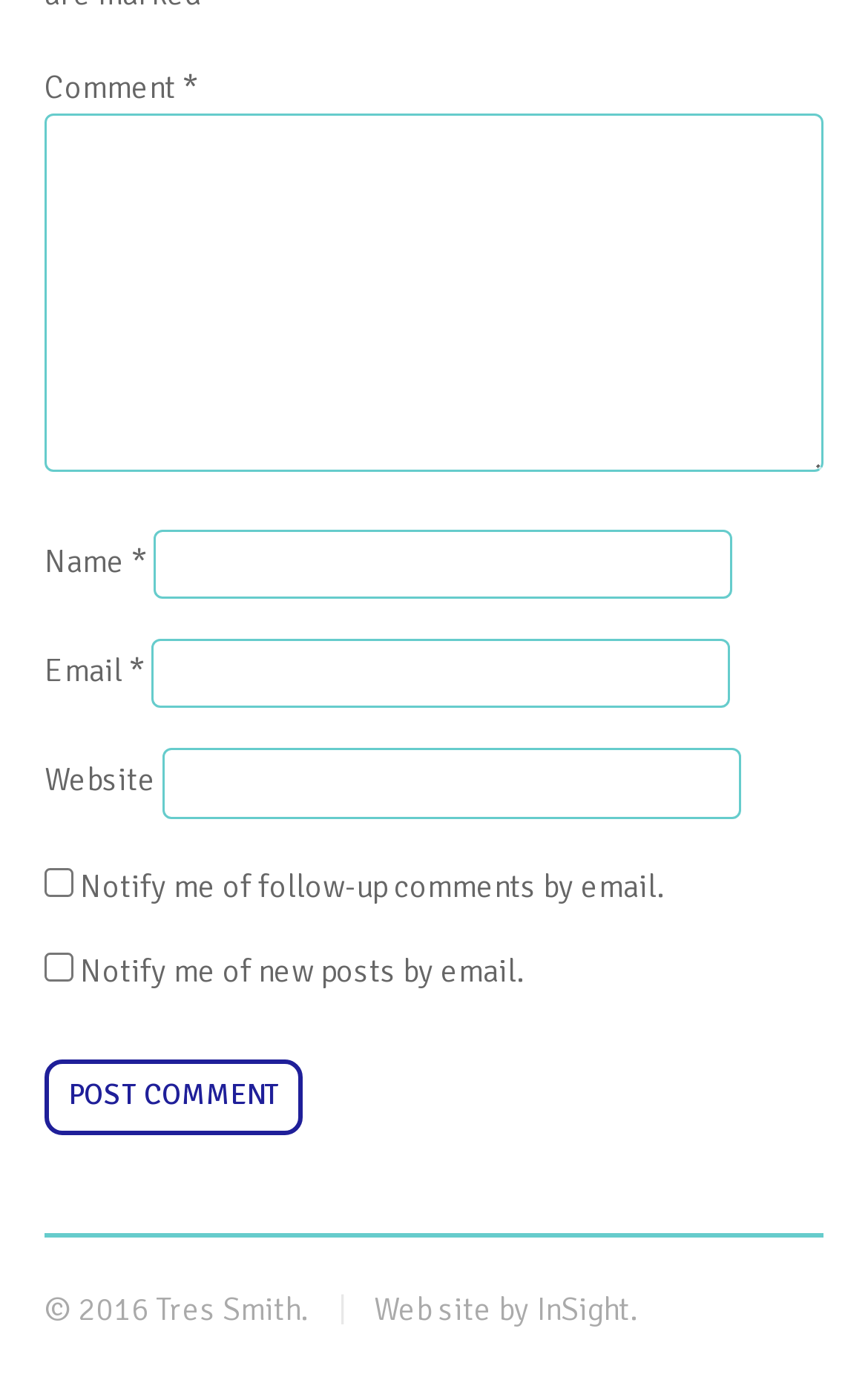Show the bounding box coordinates for the HTML element as described: "parent_node: Email * aria-describedby="email-notes" name="email"".

[0.174, 0.463, 0.841, 0.513]